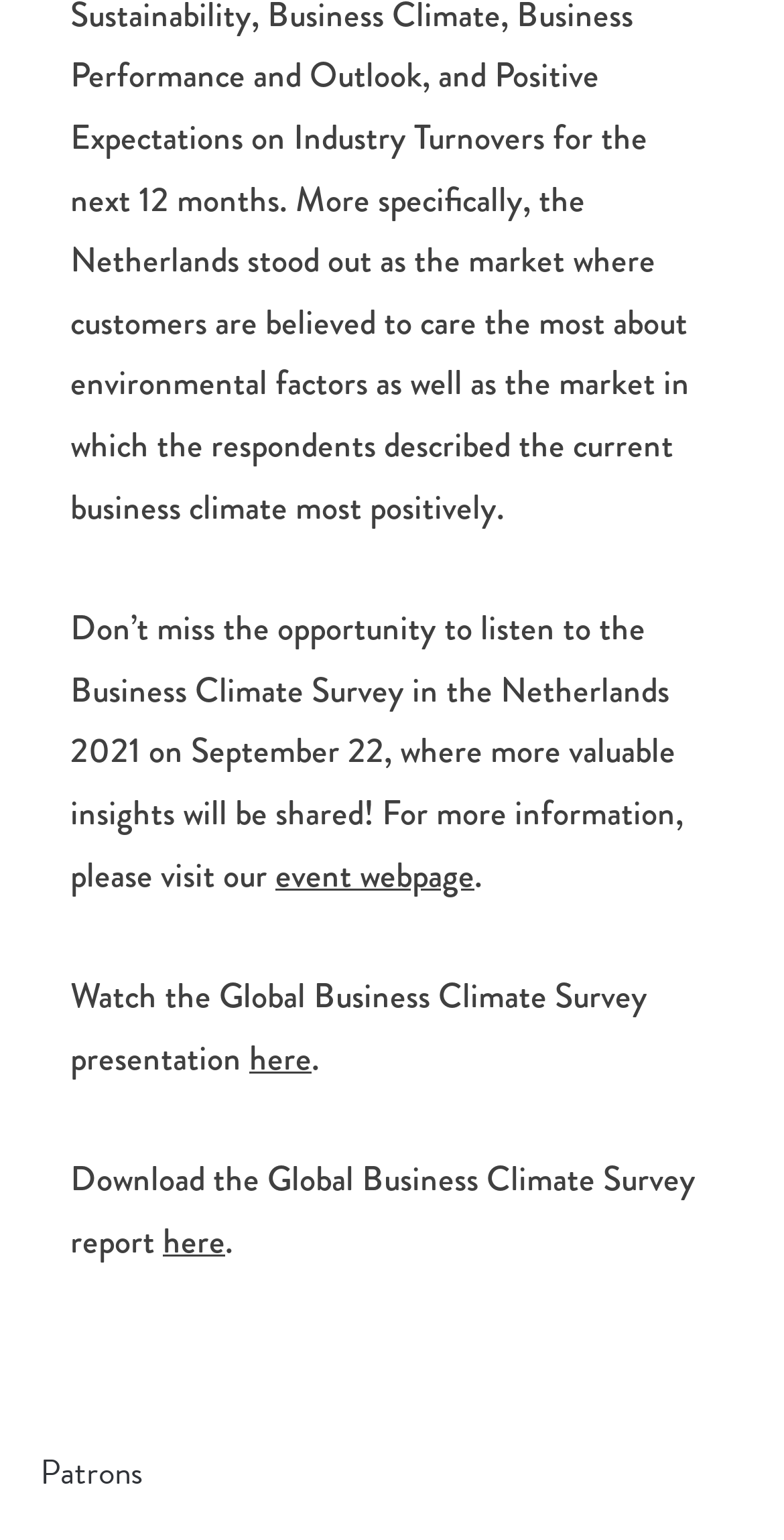Determine the bounding box coordinates for the UI element matching this description: "event webpage".

[0.351, 0.552, 0.605, 0.584]